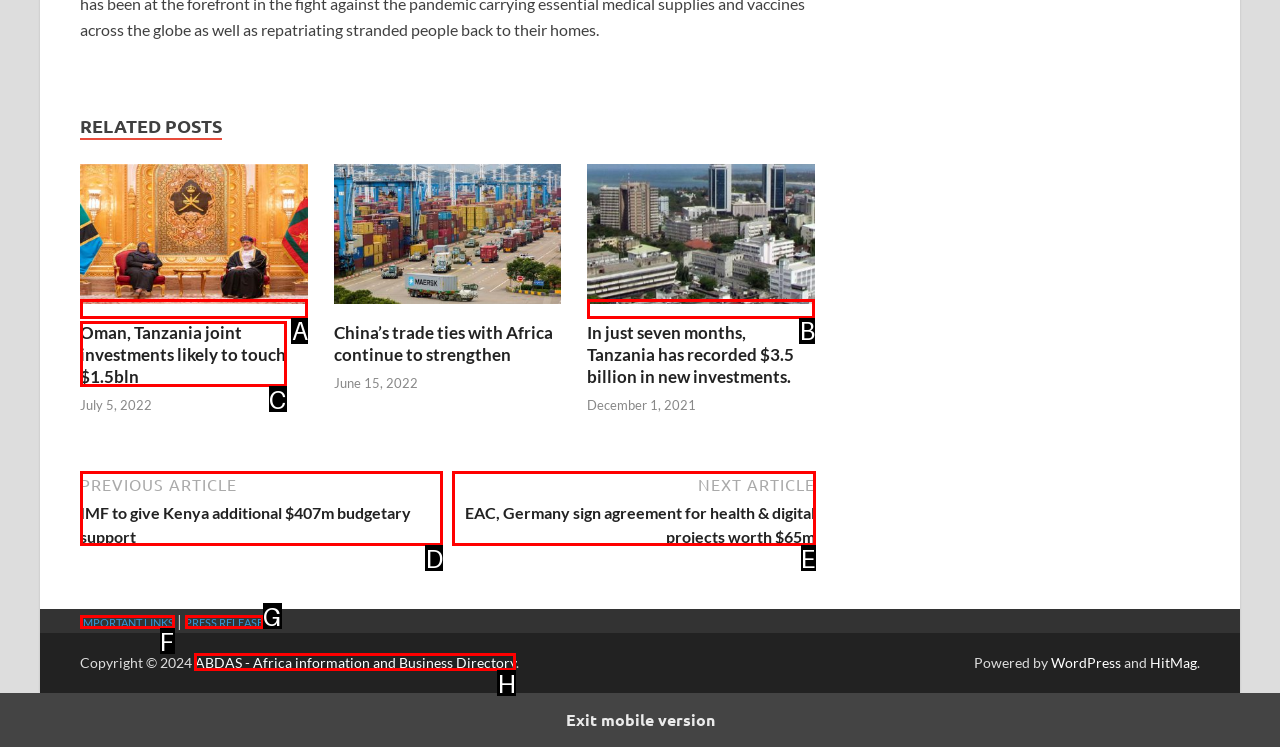Tell me which option I should click to complete the following task: Go to the ABDAS website
Answer with the option's letter from the given choices directly.

H